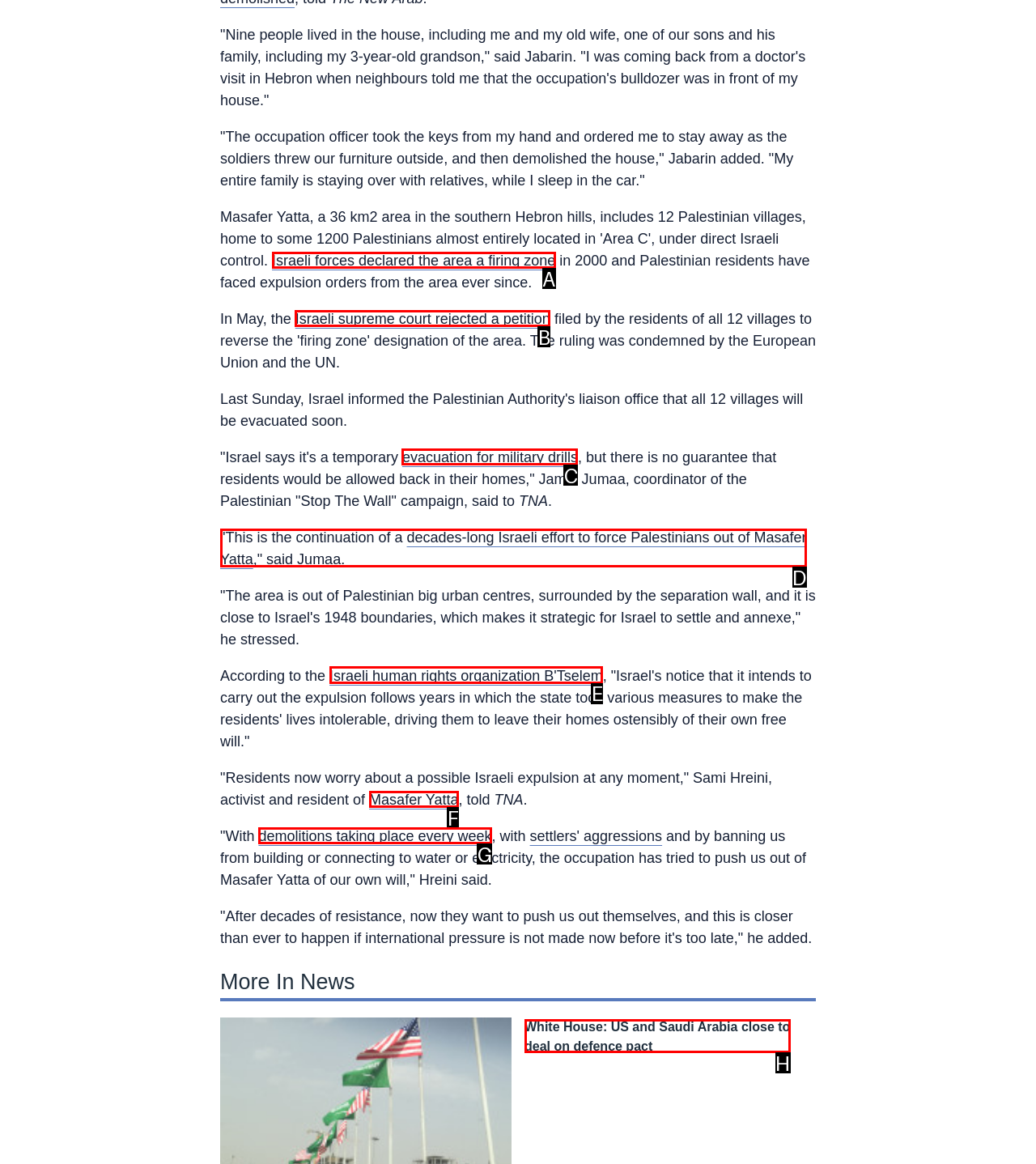Determine which UI element you should click to perform the task: Read the article from Israeli human rights organization B'Tselem
Provide the letter of the correct option from the given choices directly.

E